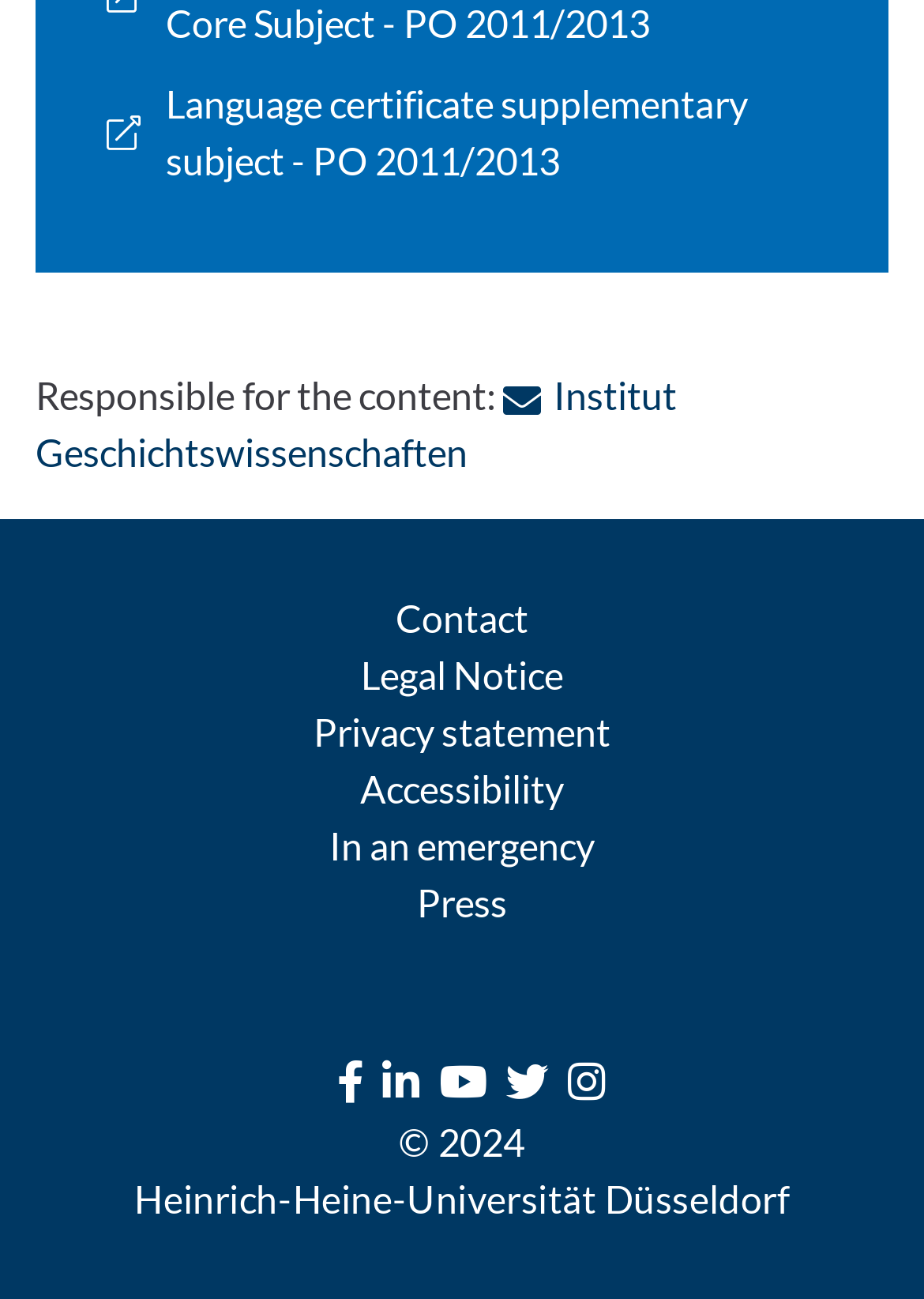Can you show the bounding box coordinates of the region to click on to complete the task described in the instruction: "Go to contact page"?

[0.428, 0.458, 0.572, 0.493]